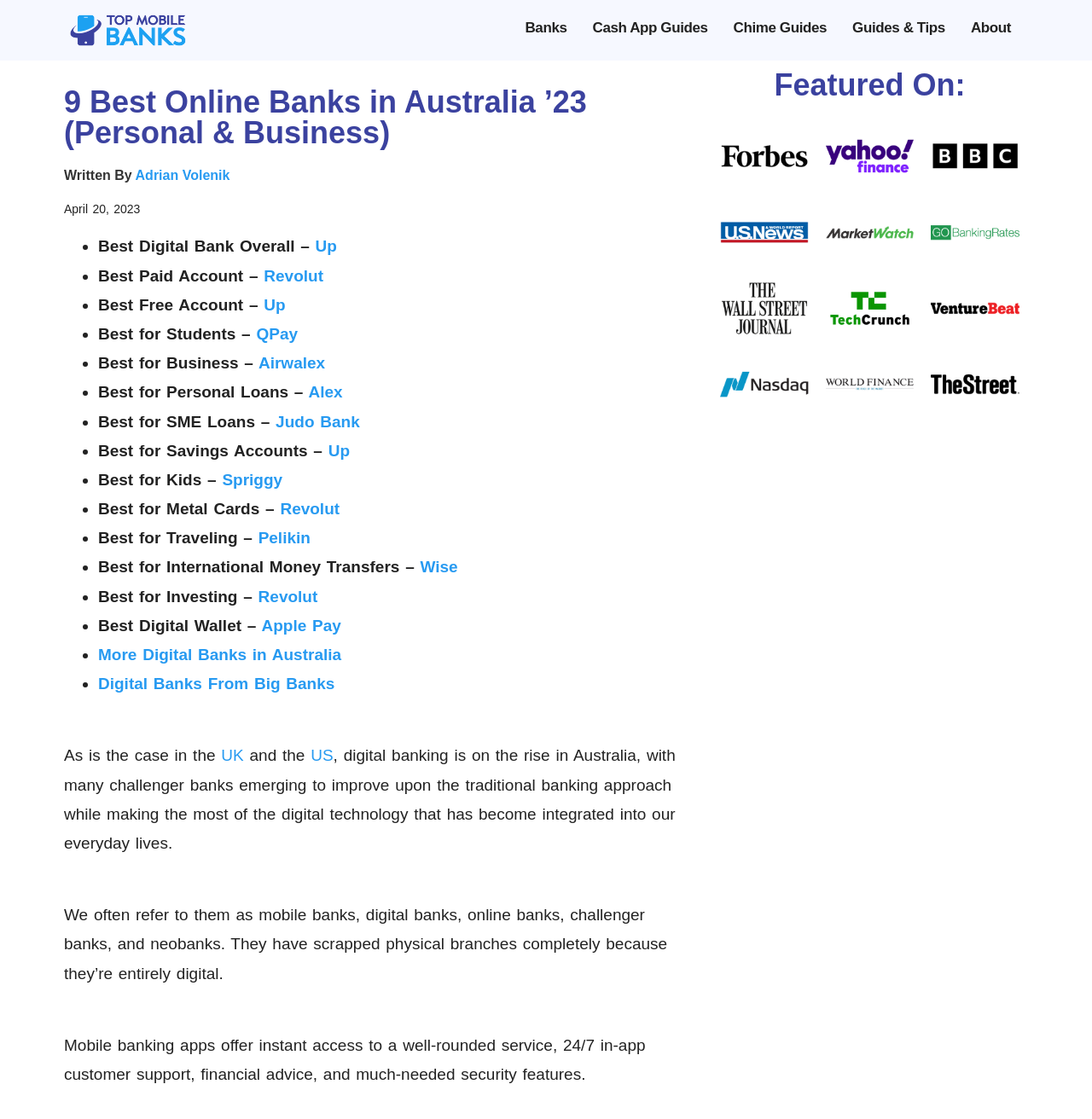Respond to the question below with a single word or phrase:
What is the best digital bank overall in Australia?

Up